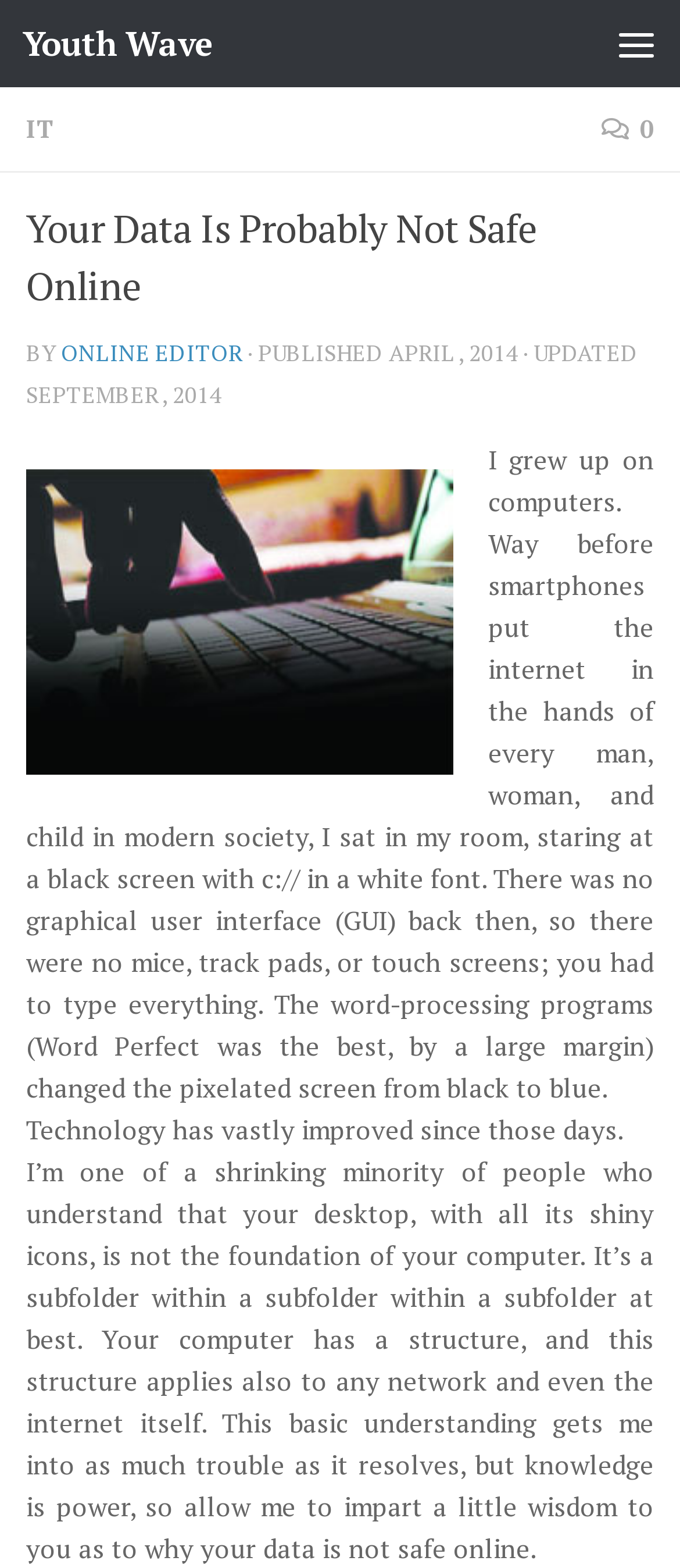Who is the author of the article?
Answer the question in a detailed and comprehensive manner.

The author of the article is not explicitly mentioned in the webpage. Although there is a mention of 'BY ONLINE EDITOR', it does not specify the name of the author.